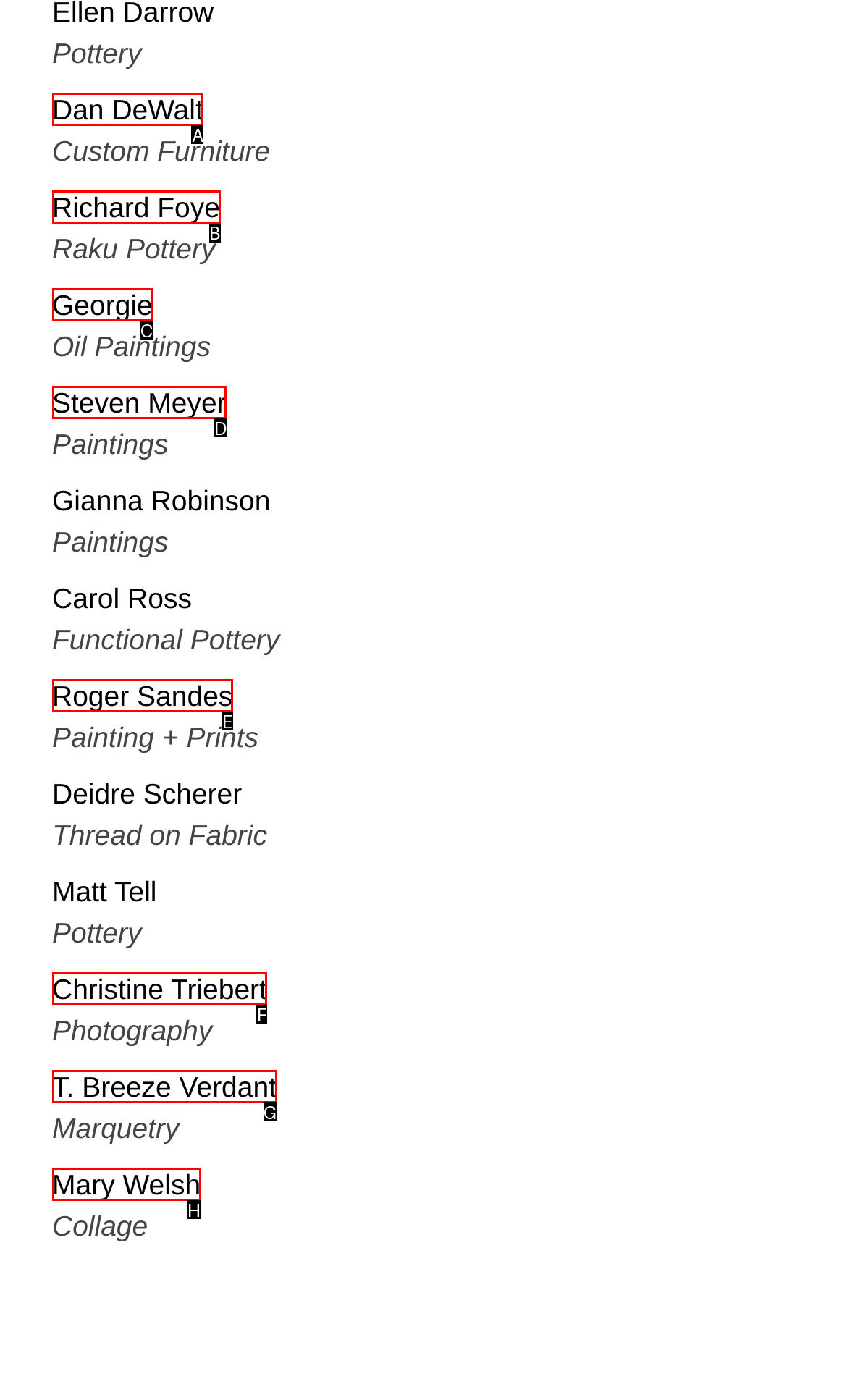Please indicate which HTML element should be clicked to fulfill the following task: view Richard Foye's profile. Provide the letter of the selected option.

B